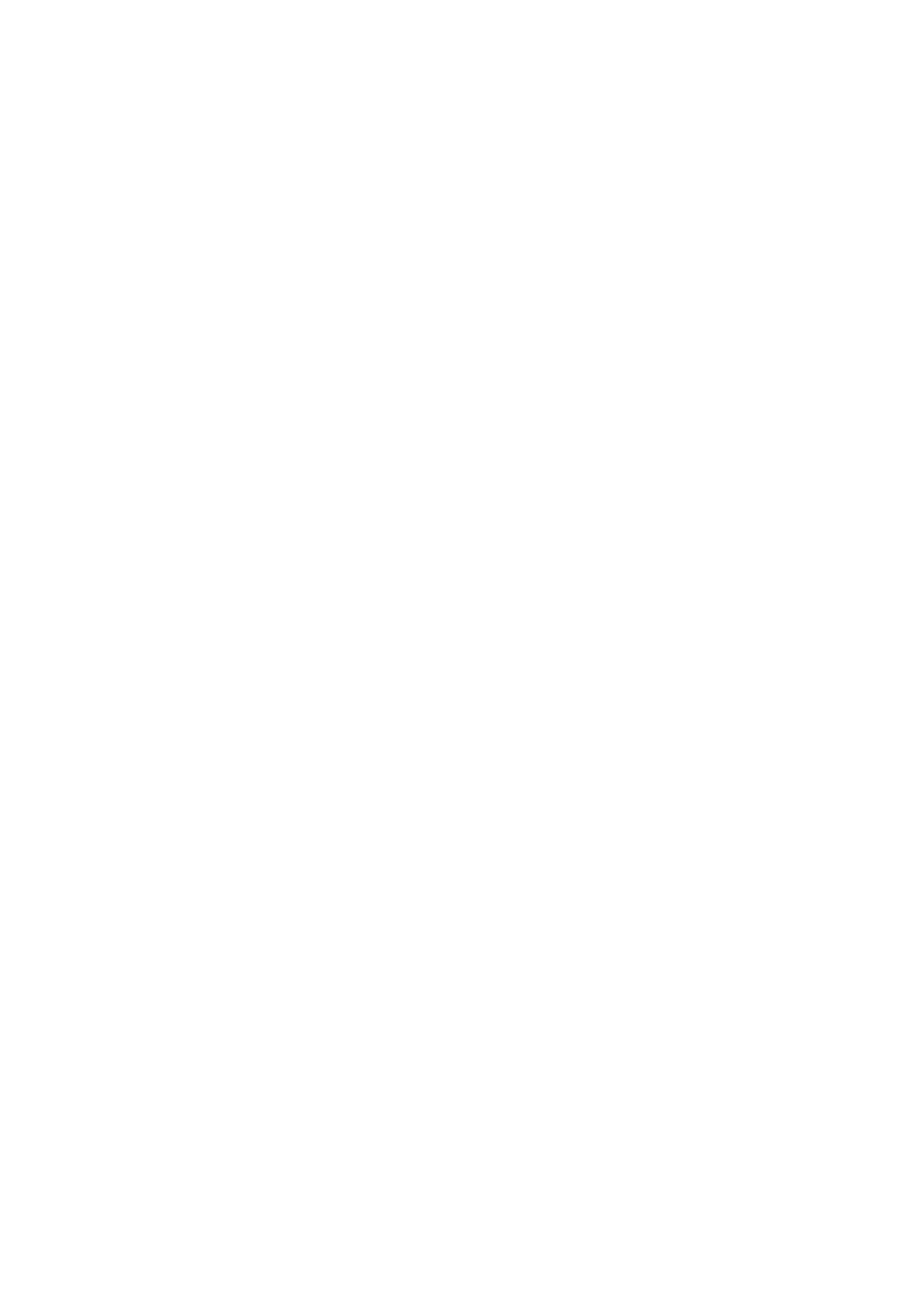What is the email address?
Craft a detailed and extensive response to the question.

I found the email address by looking at the link element with the text 'contact@anamnesia.com' which is located below the 'Contact' static text.